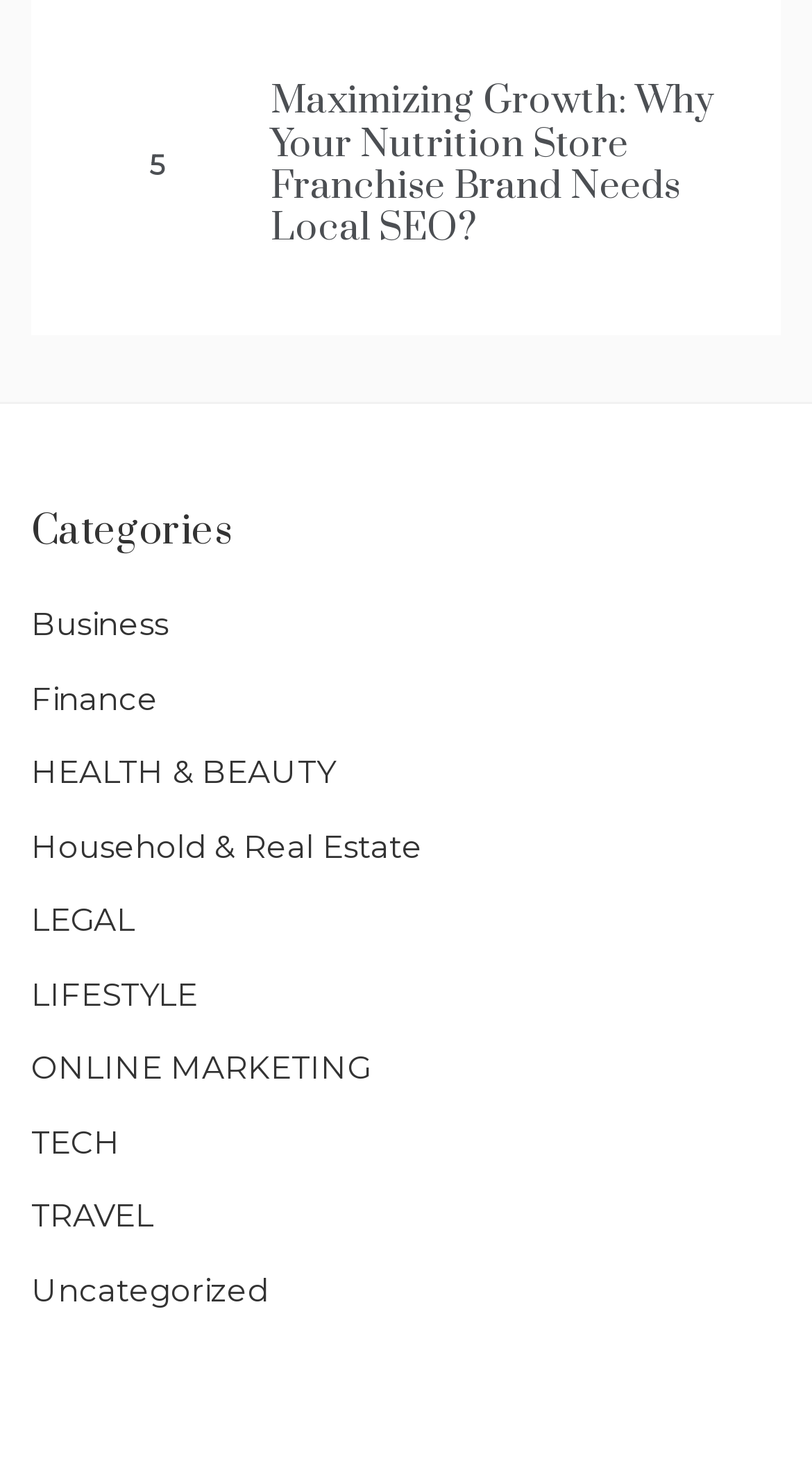Based on the image, provide a detailed response to the question:
How many categories are listed?

The number of categories can be found by counting the number of link elements under the 'Categories' heading. There are 10 link elements, each representing a category, so the answer is 10.